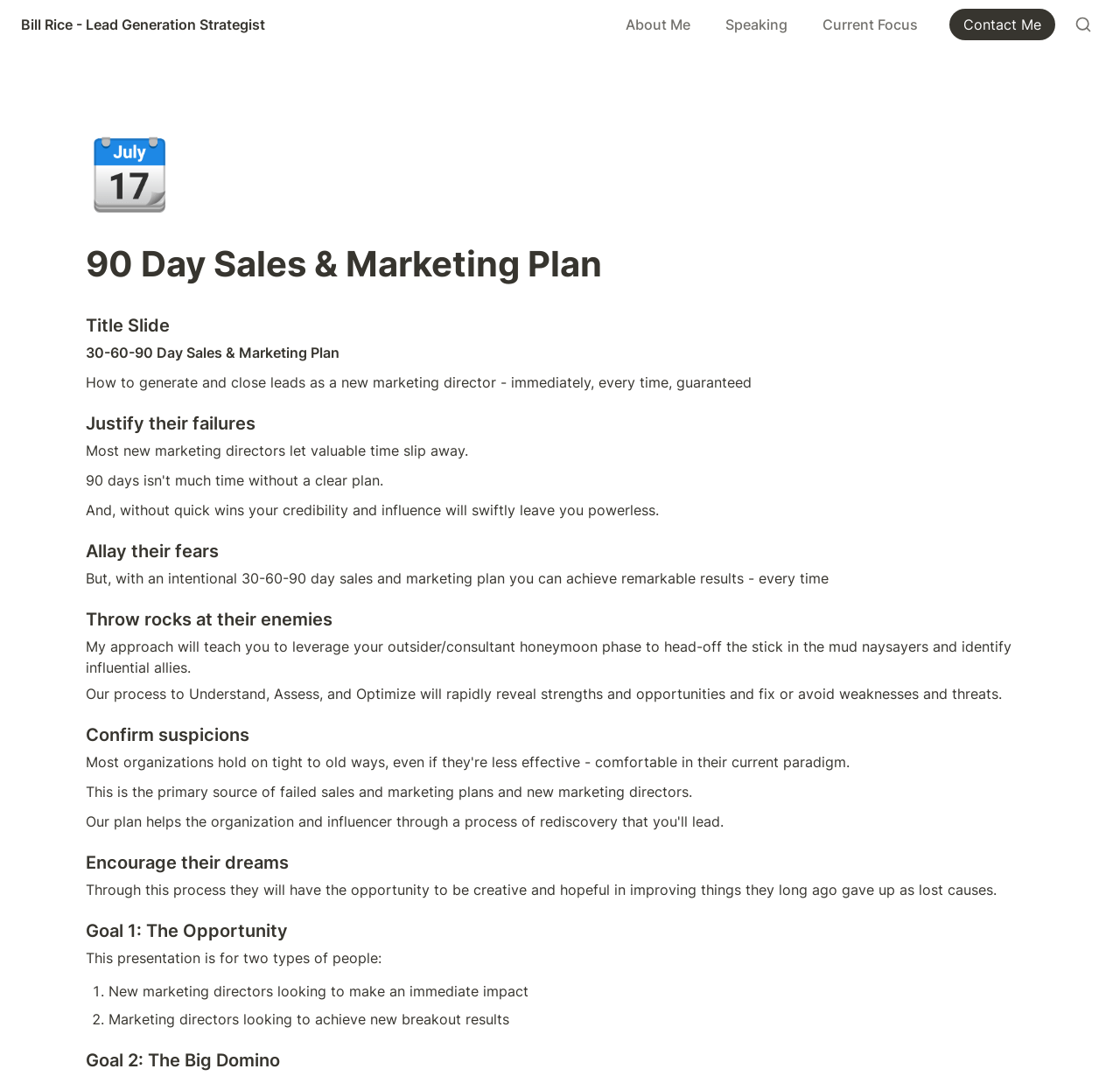Provide a brief response using a word or short phrase to this question:
What is the name of the lead generation strategist?

Bill Rice